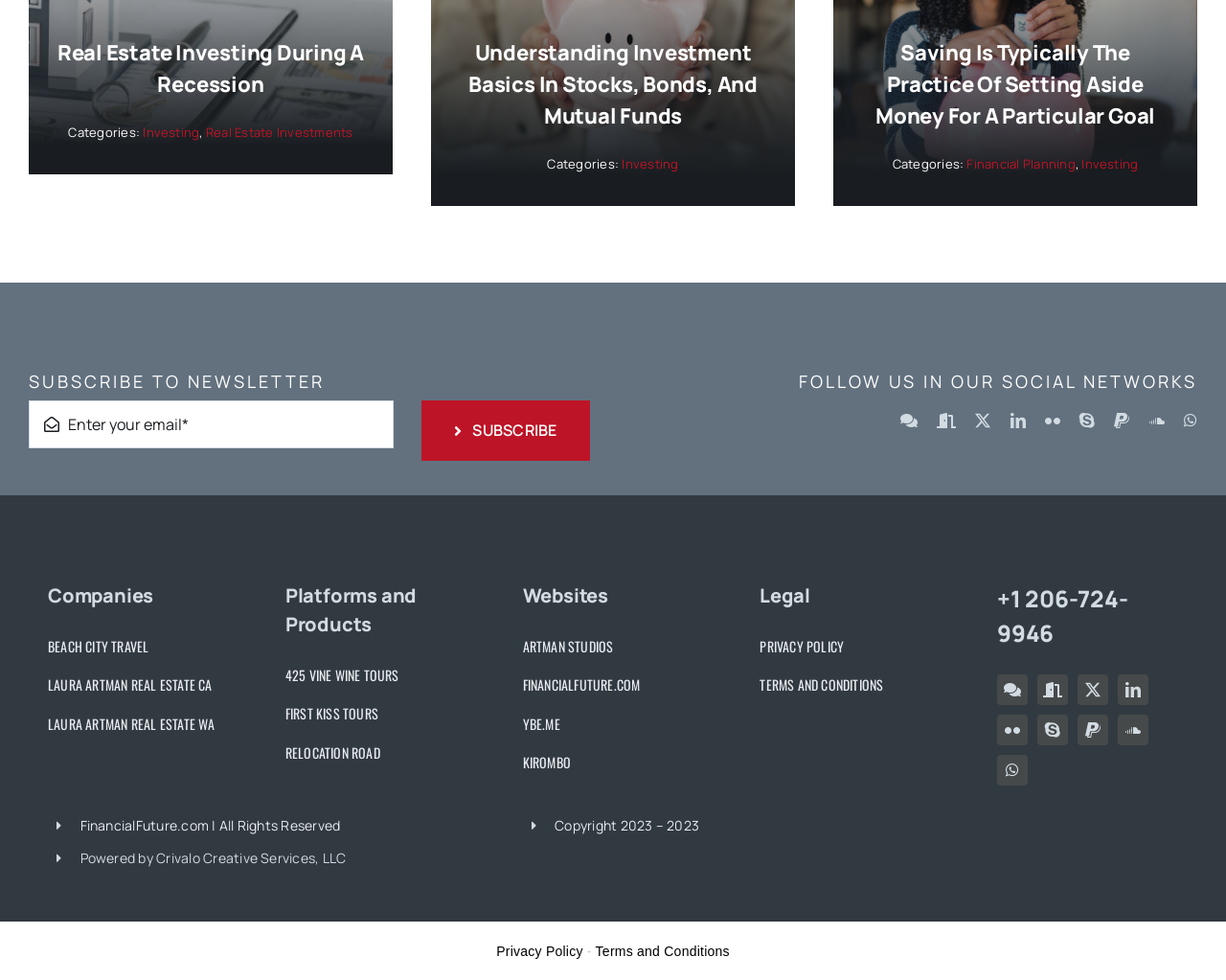Could you indicate the bounding box coordinates of the region to click in order to complete this instruction: "Contact Us".

None